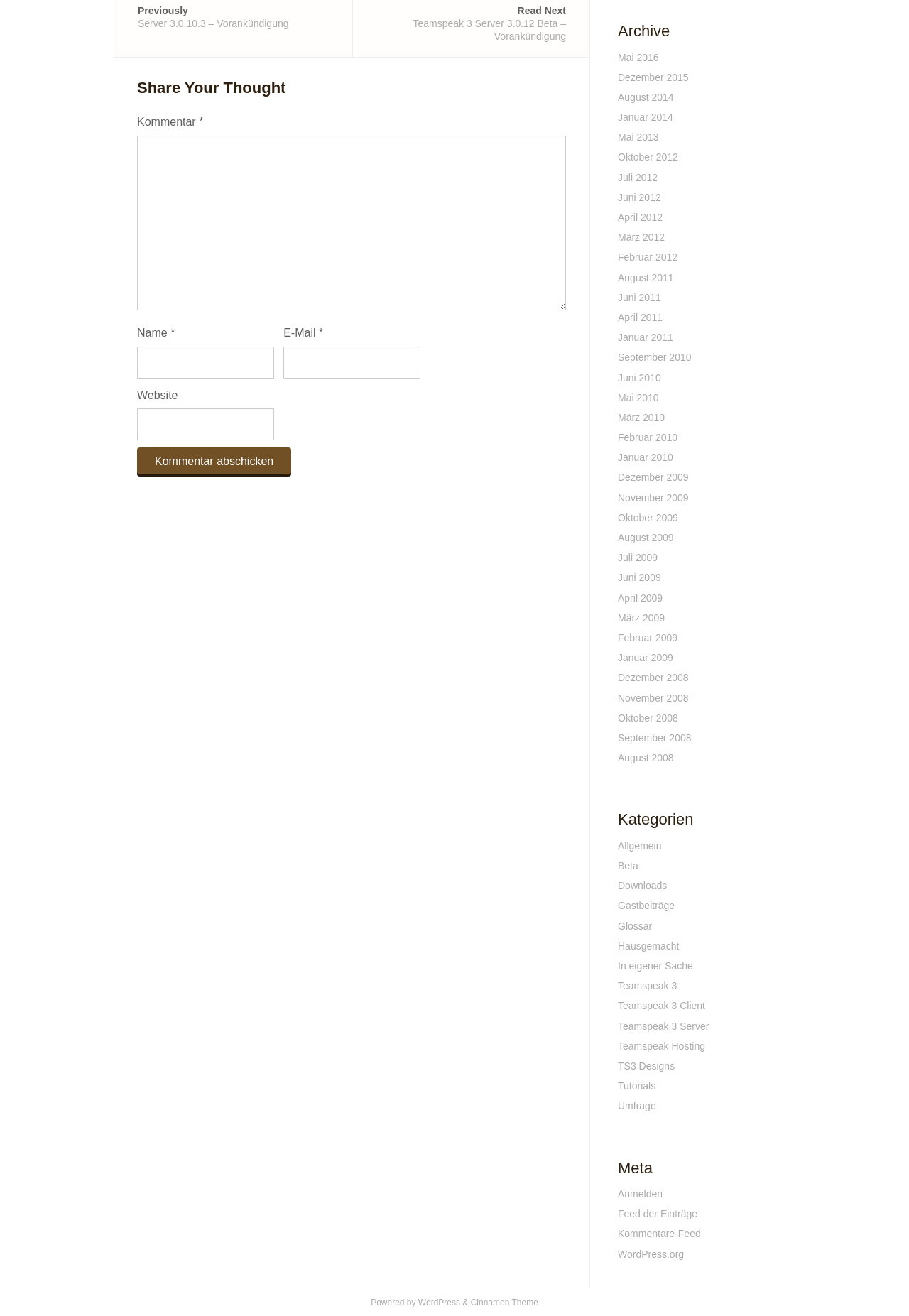Provide the bounding box coordinates for the UI element described in this sentence: "name="submit" value="Kommentar abschicken"". The coordinates should be four float values between 0 and 1, i.e., [left, top, right, bottom].

[0.151, 0.34, 0.32, 0.361]